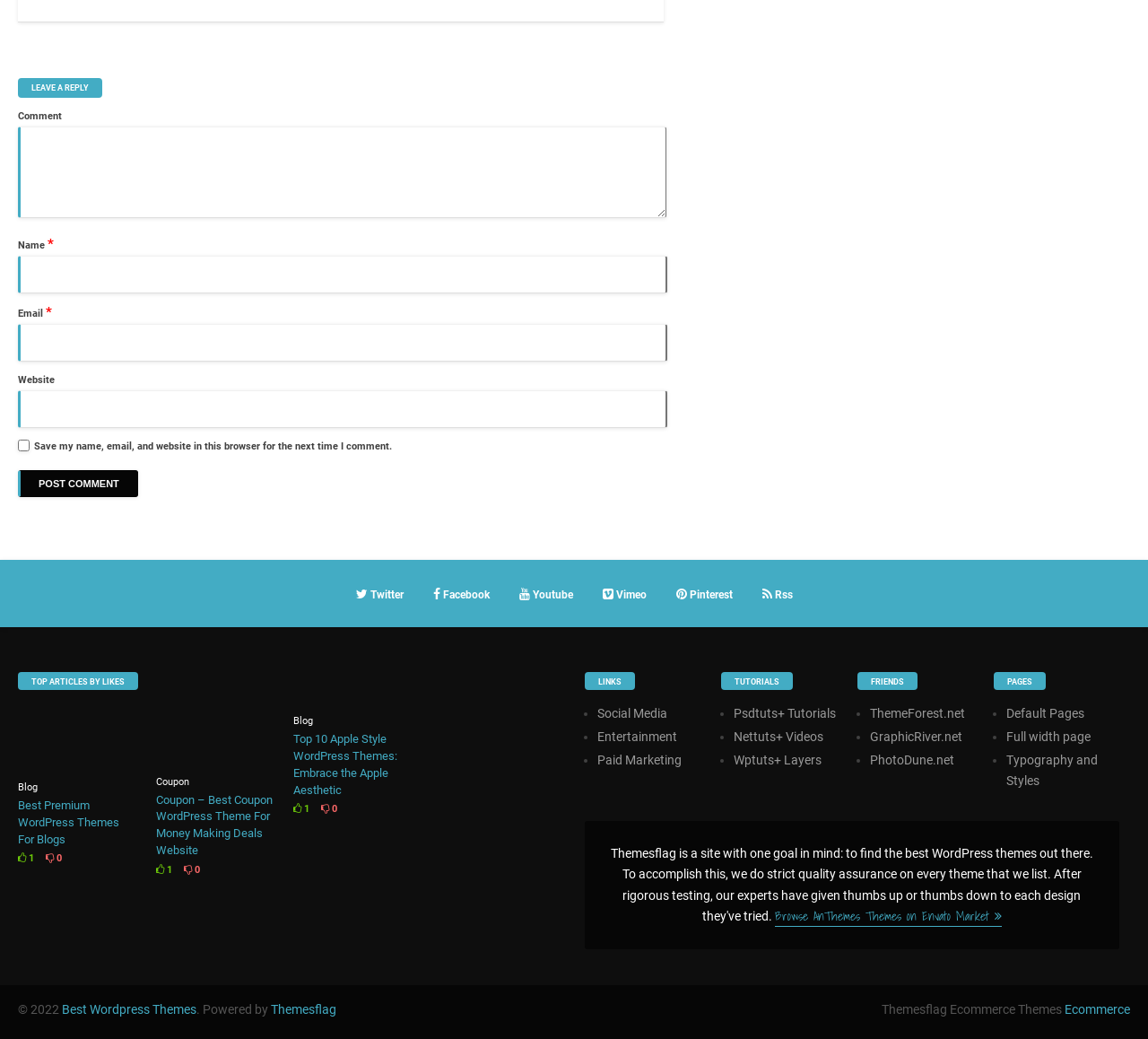Identify the bounding box coordinates for the region to click in order to carry out this instruction: "Read the article 'Highend best premium wordpress themes for blogs'". Provide the coordinates using four float numbers between 0 and 1, formatted as [left, top, right, bottom].

[0.016, 0.73, 0.12, 0.744]